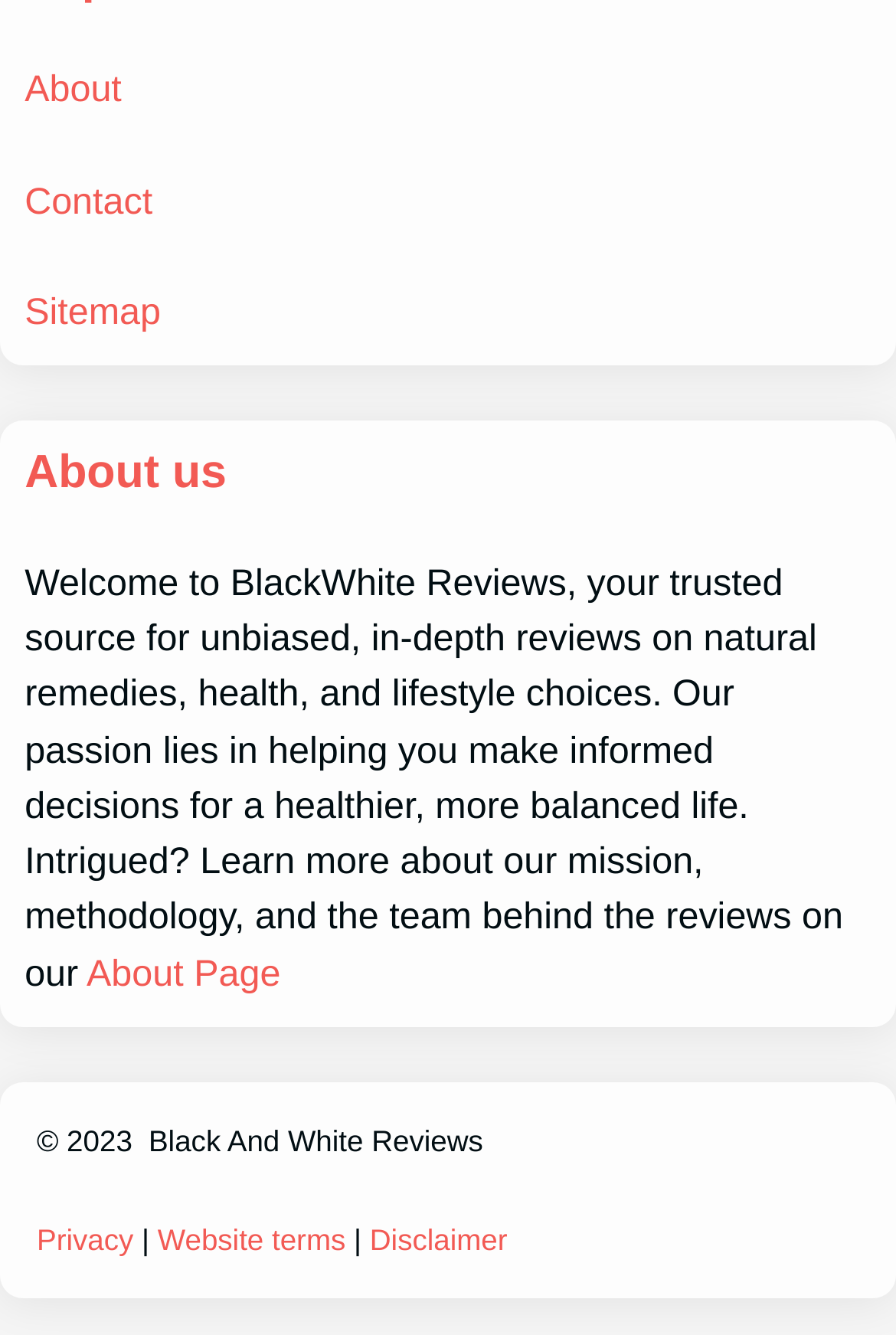Please identify the bounding box coordinates of the element's region that needs to be clicked to fulfill the following instruction: "Check the Website terms". The bounding box coordinates should consist of four float numbers between 0 and 1, i.e., [left, top, right, bottom].

[0.176, 0.916, 0.386, 0.941]